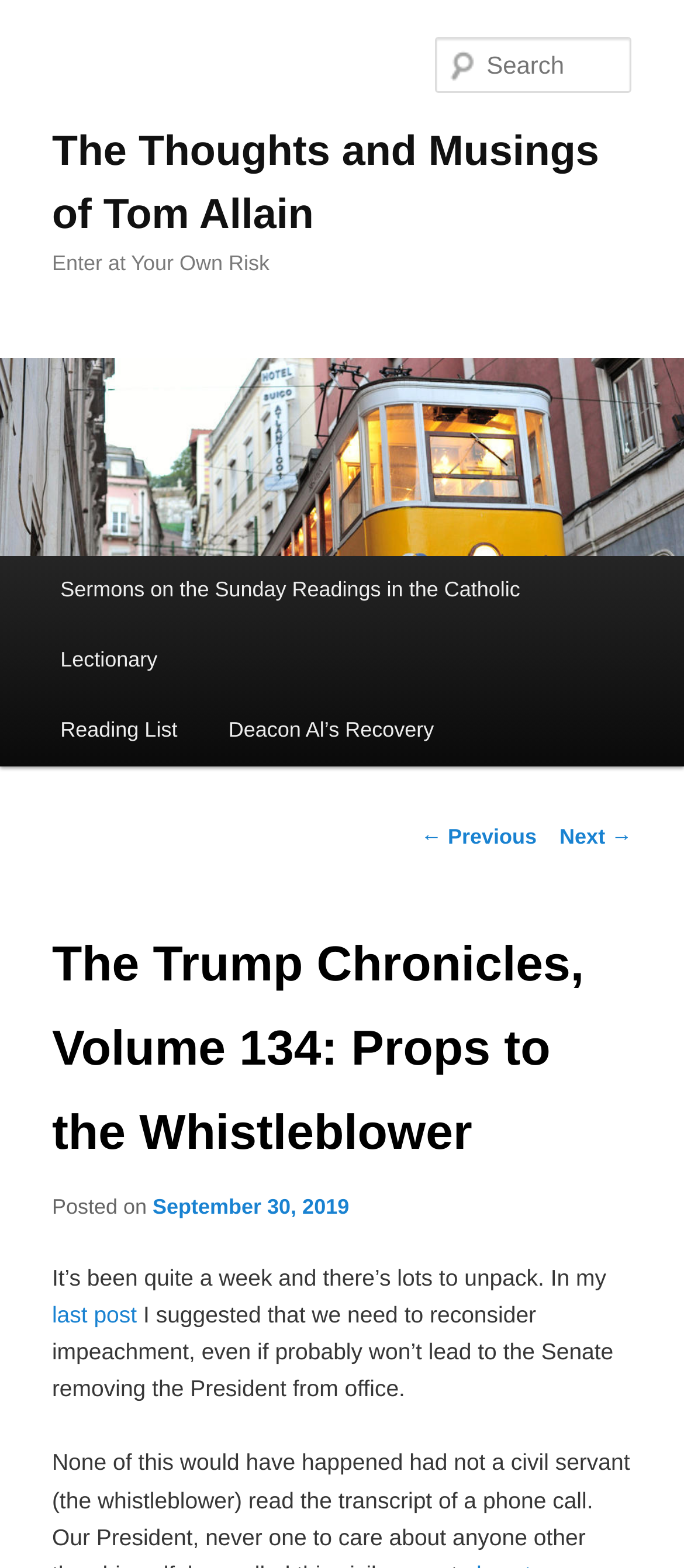Please identify the bounding box coordinates of the area that needs to be clicked to fulfill the following instruction: "search for something."

[0.637, 0.024, 0.924, 0.059]